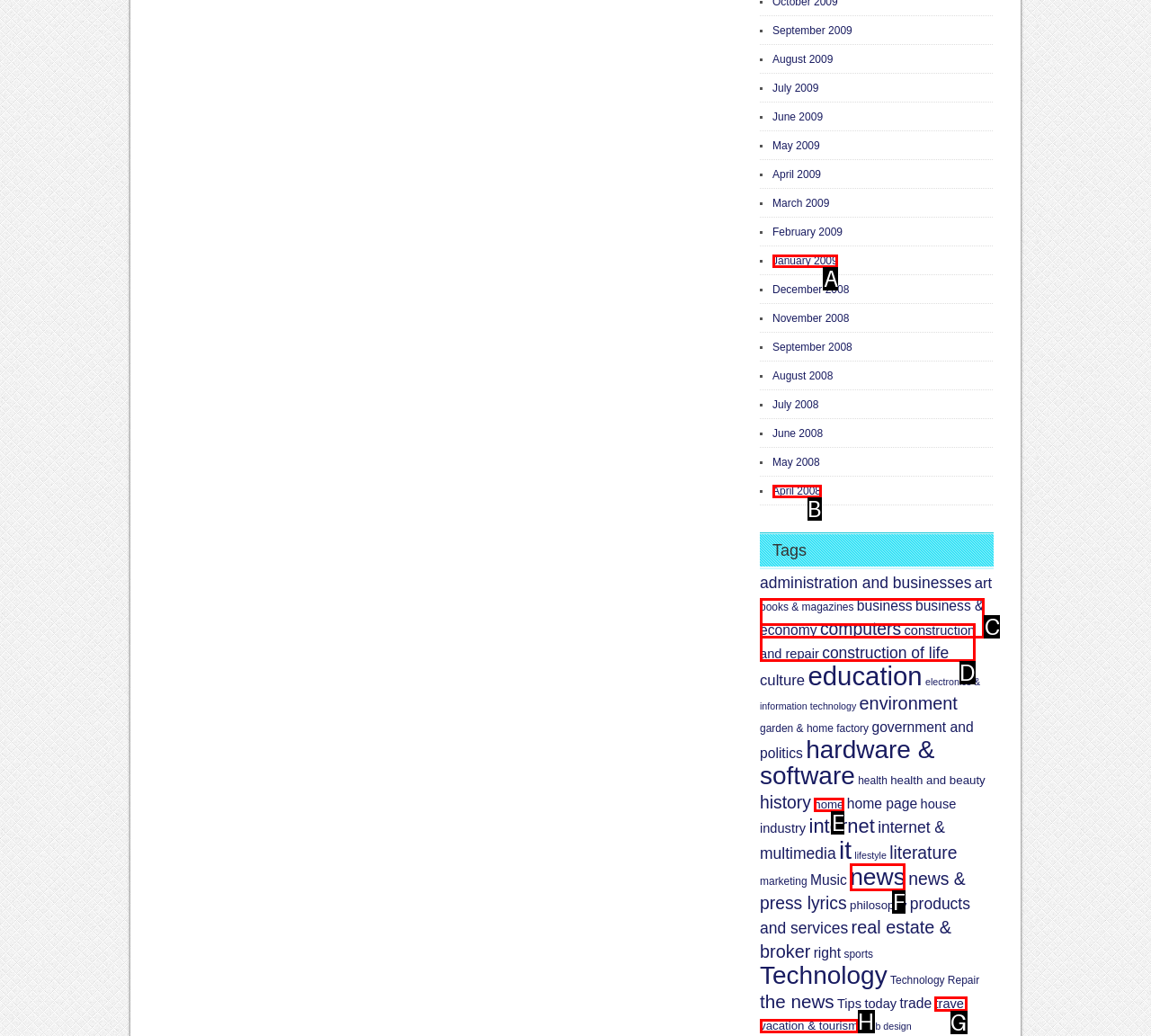Indicate which lettered UI element to click to fulfill the following task: Discover 'travel' related content
Provide the letter of the correct option.

G